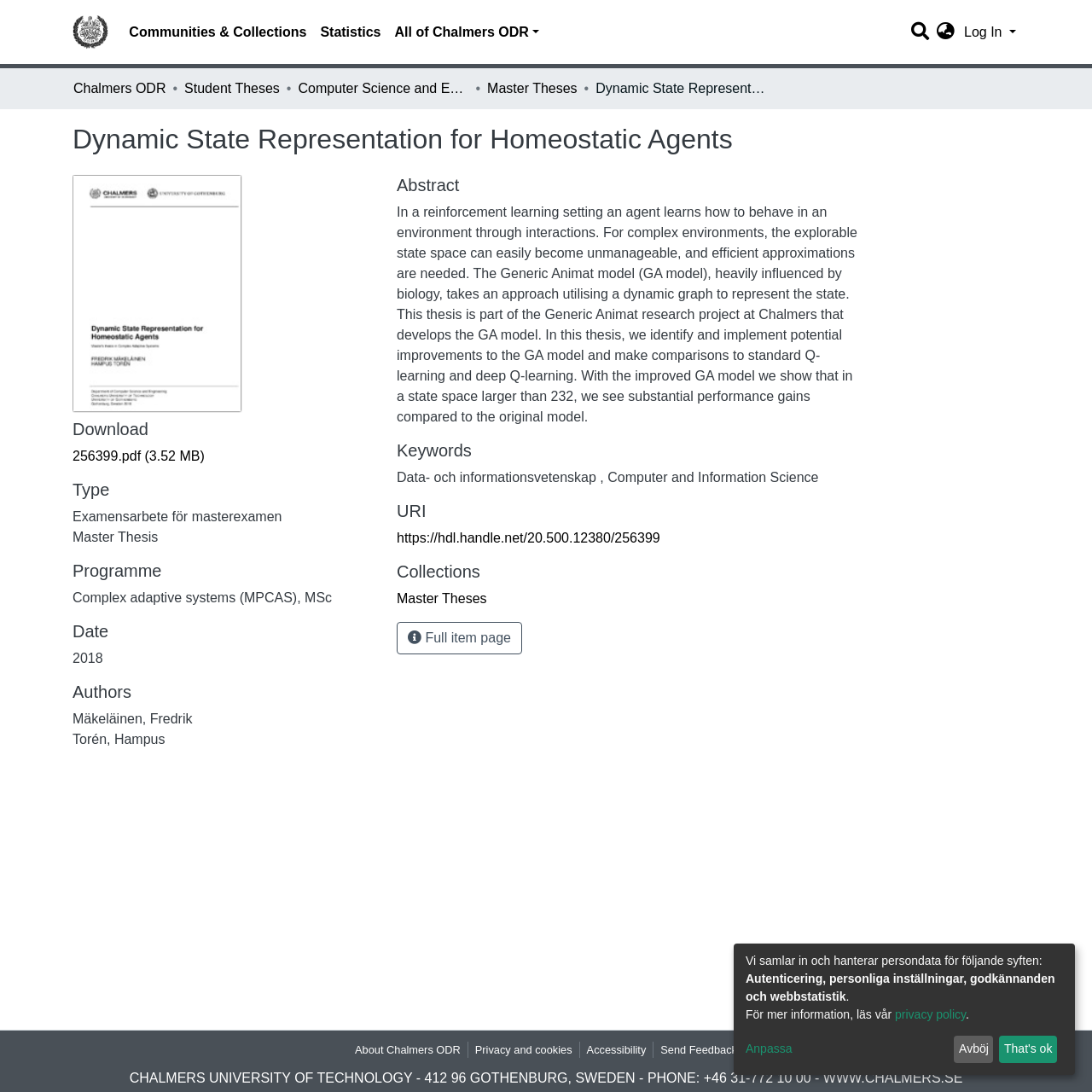What is the name of the thesis?
Answer the question with detailed information derived from the image.

I found the answer by looking at the heading element with the text 'Dynamic State Representation for Homeostatic Agents' which is located at the top of the main content area.